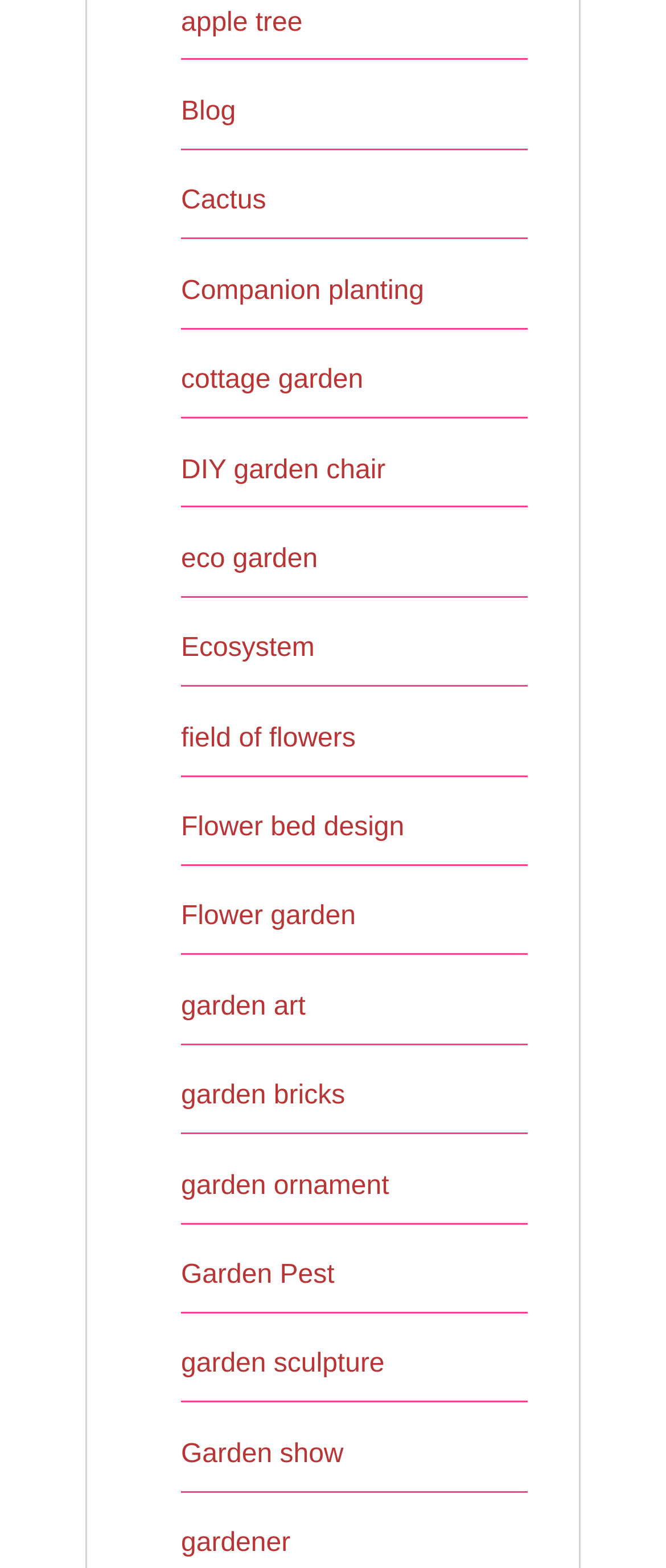Could you highlight the region that needs to be clicked to execute the instruction: "explore the cottage garden"?

[0.272, 0.233, 0.546, 0.252]